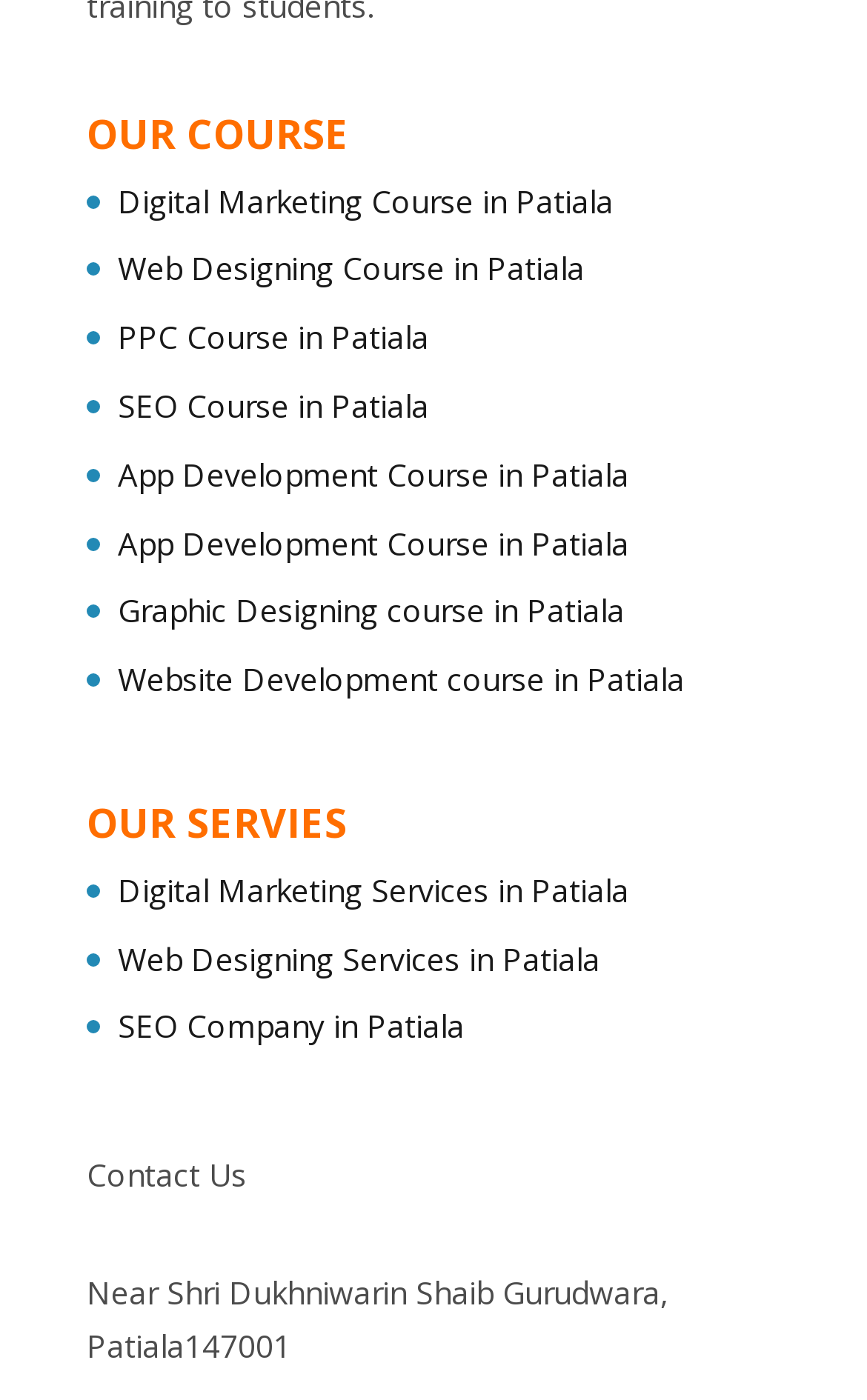Can you provide the bounding box coordinates for the element that should be clicked to implement the instruction: "View SEO Course in Patiala"?

[0.136, 0.275, 0.495, 0.305]